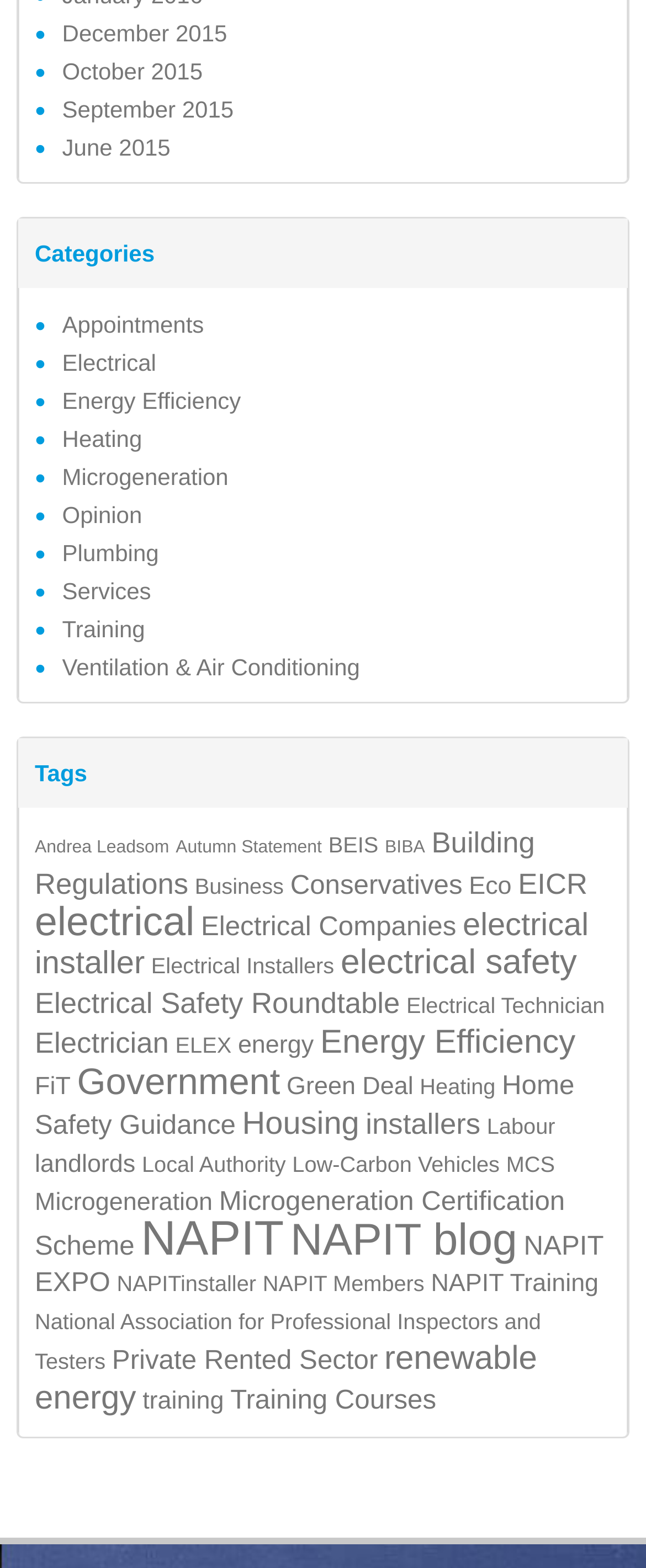Please provide the bounding box coordinates for the element that needs to be clicked to perform the following instruction: "Go to the Home page". The coordinates should be given as four float numbers between 0 and 1, i.e., [left, top, right, bottom].

None